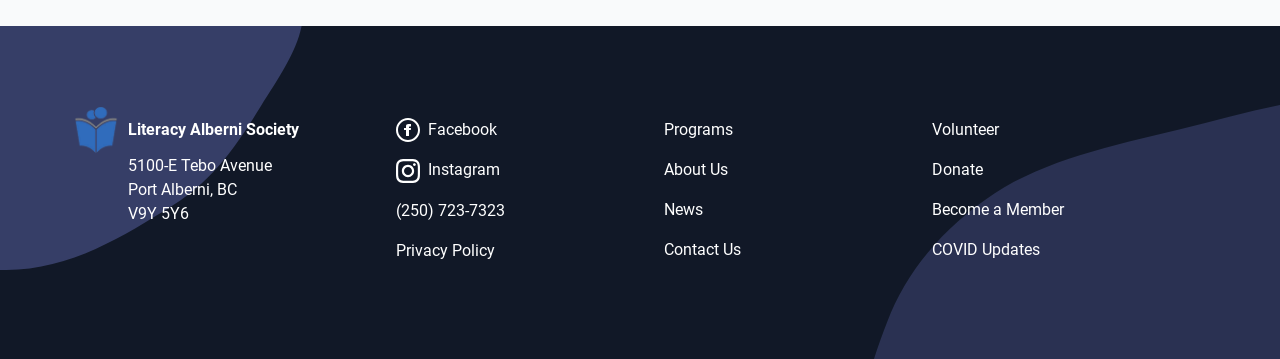Give a concise answer using one word or a phrase to the following question:
How many program-related links are there?

5